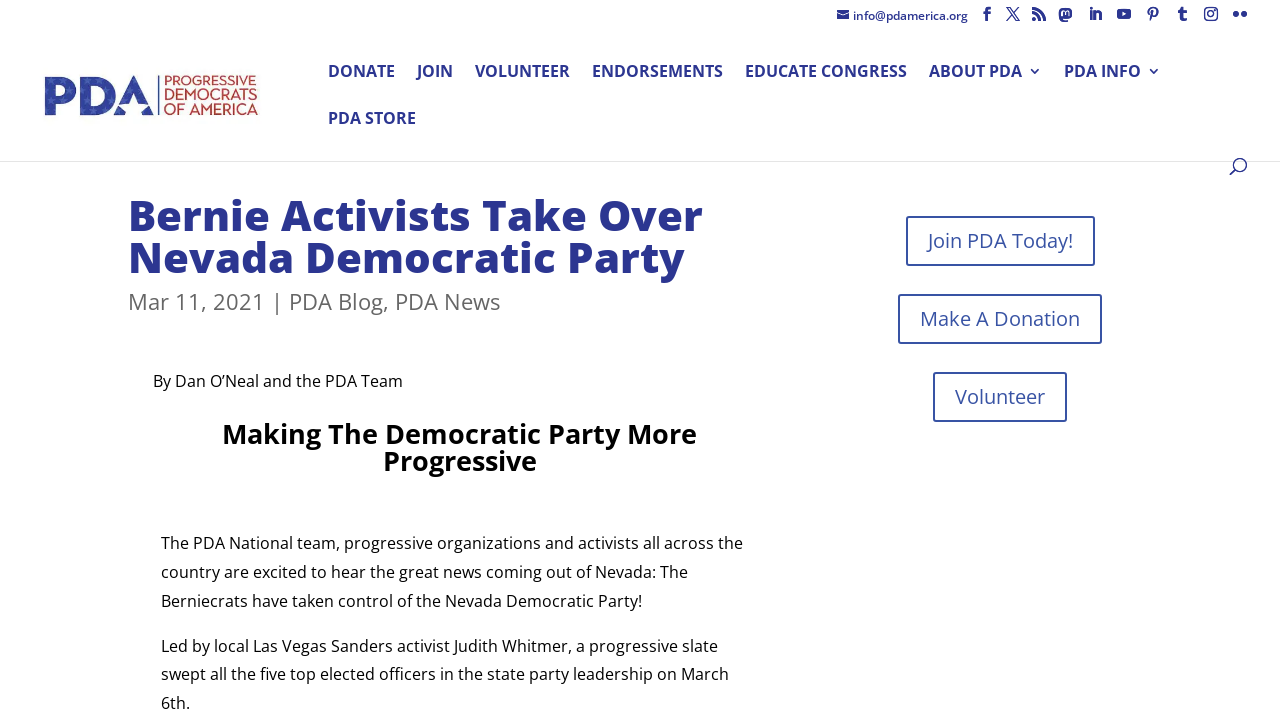Please specify the bounding box coordinates of the clickable region to carry out the following instruction: "View Residential Electrical Services". The coordinates should be four float numbers between 0 and 1, in the format [left, top, right, bottom].

None